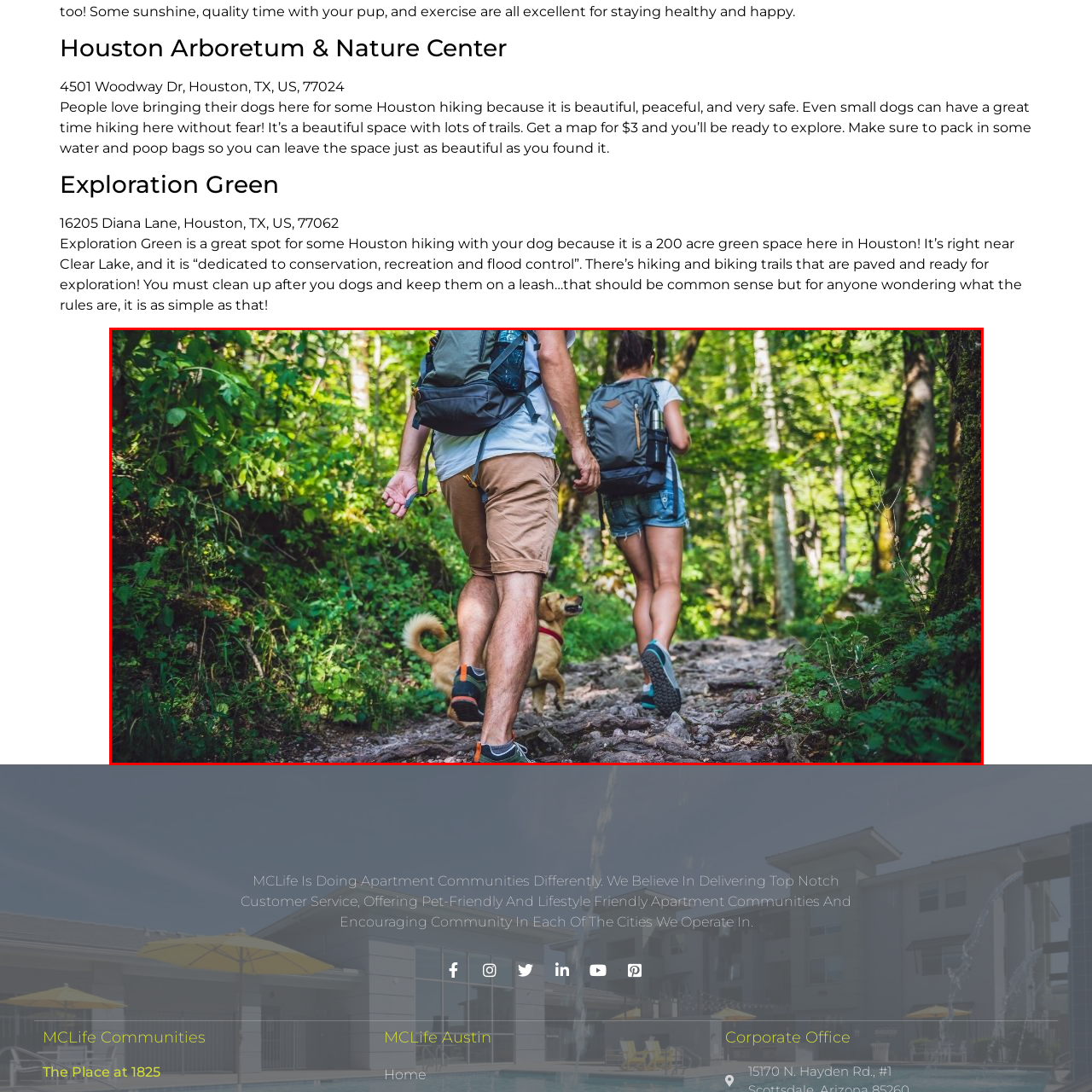What is the atmosphere of the hiking trail?
Look at the image enclosed by the red bounding box and give a detailed answer using the visual information available in the image.

The caption describes the scene as a 'serene moment' and mentions the individuals appearing relaxed, engaging in the peacefulness of their surroundings, which suggests a calm and tranquil atmosphere on the hiking trail.